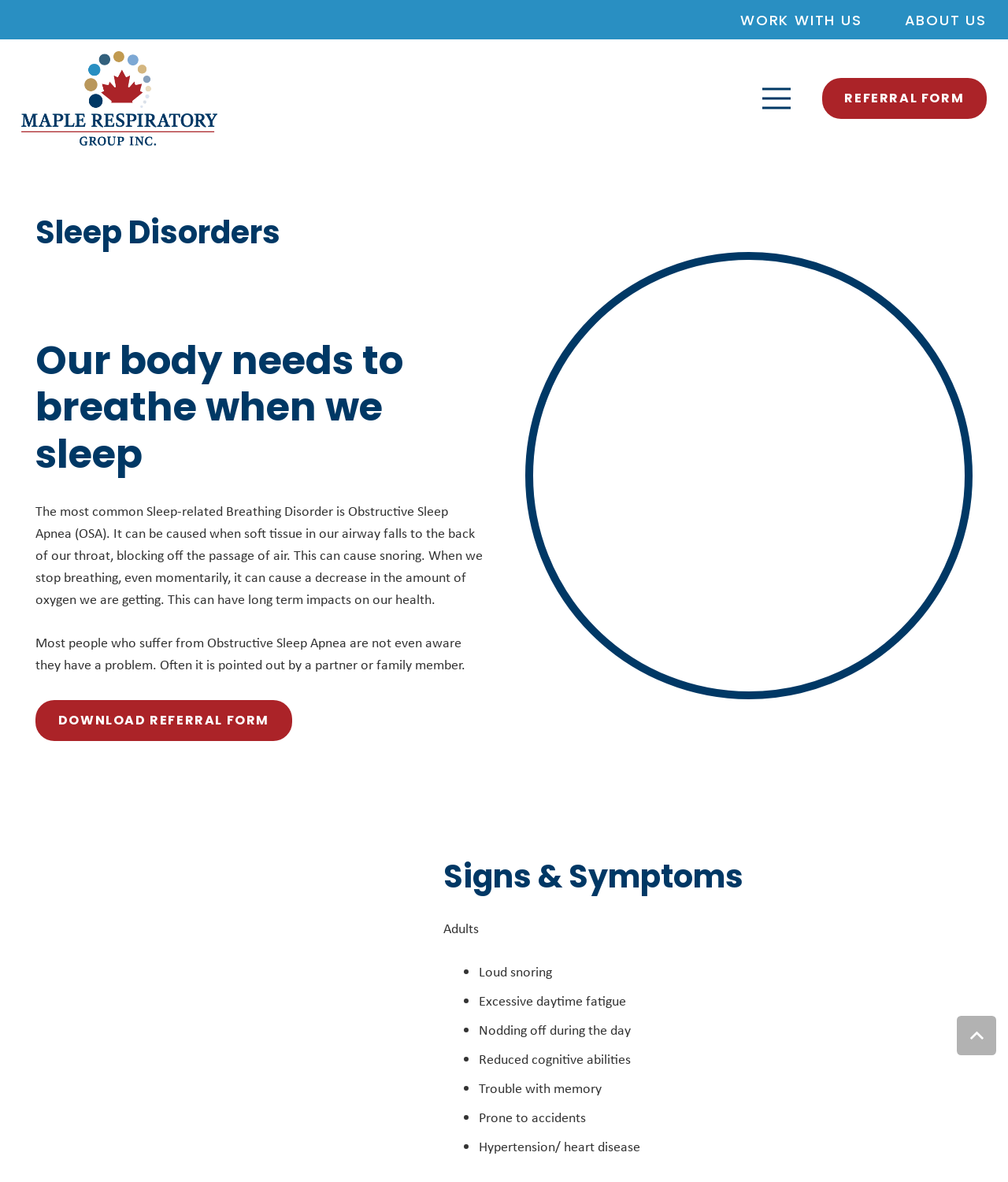Please find the bounding box coordinates of the element that needs to be clicked to perform the following instruction: "Click on DOWNLOAD REFERRAL FORM". The bounding box coordinates should be four float numbers between 0 and 1, represented as [left, top, right, bottom].

[0.035, 0.593, 0.29, 0.627]